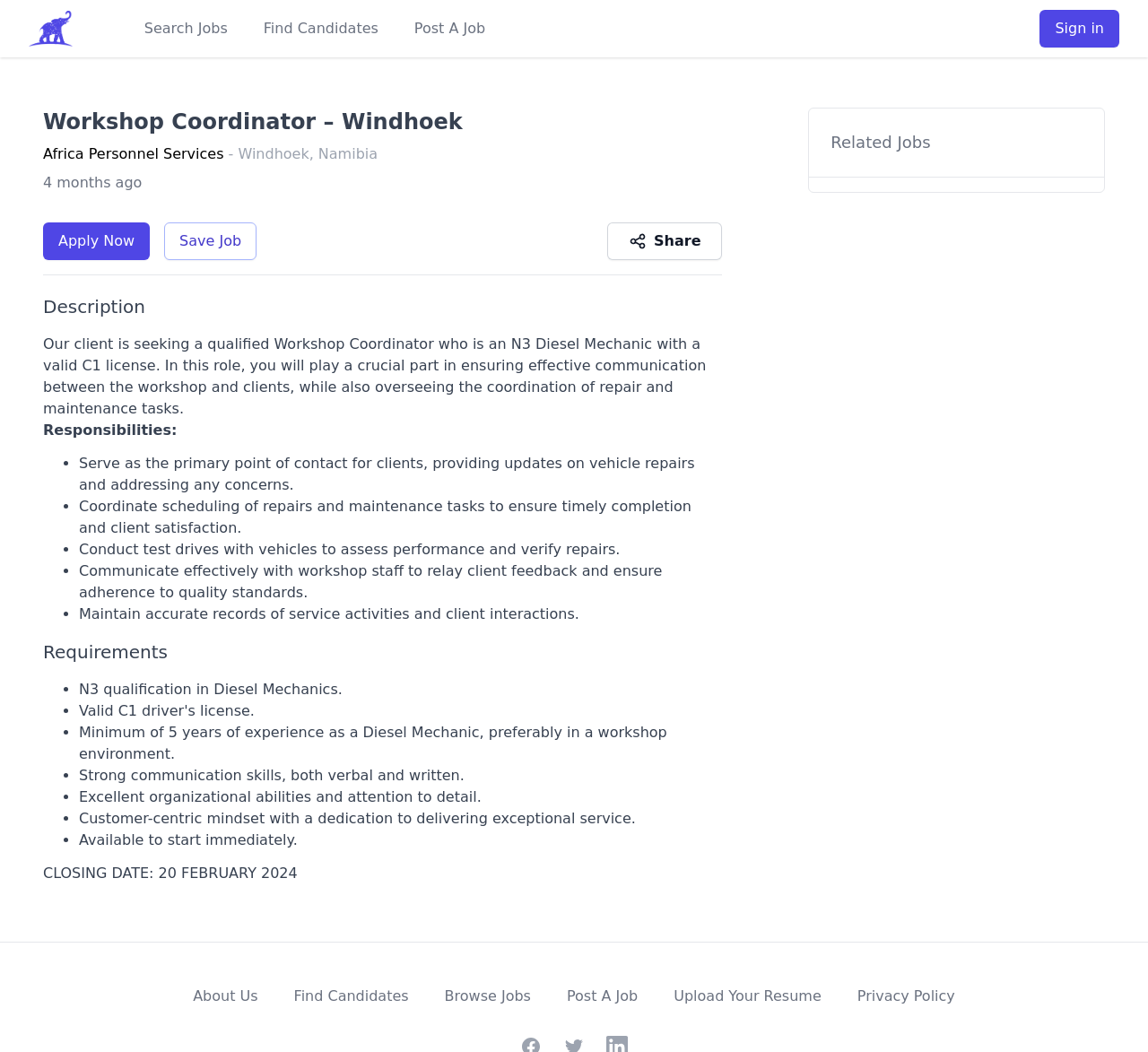What is the location of the job?
Utilize the image to construct a detailed and well-explained answer.

I found the location of the job by looking at the static text element '- Windhoek, Namibia' which is located next to the company name 'Africa Personnel Services'.